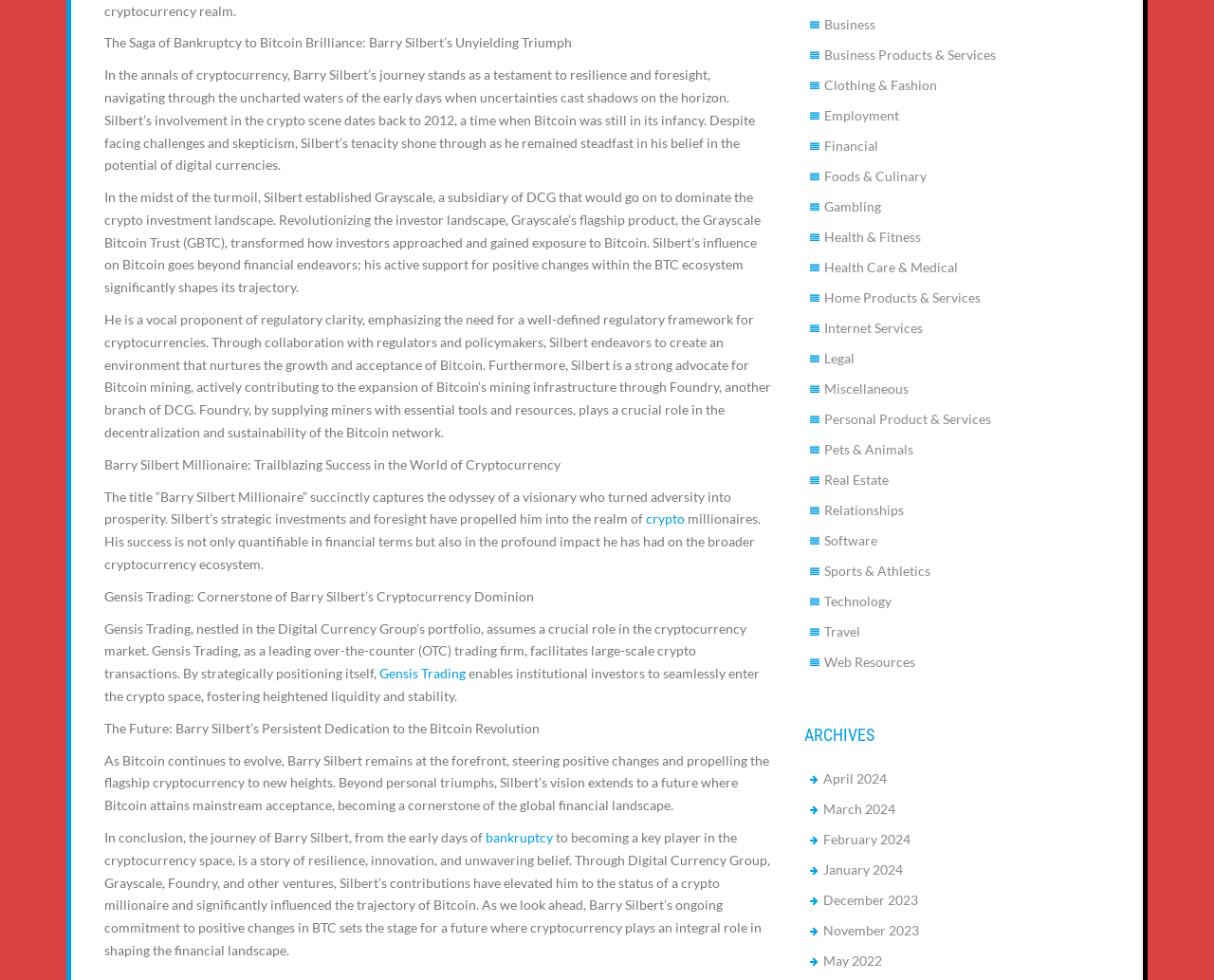Ascertain the bounding box coordinates for the UI element detailed here: "Internet Services". The coordinates should be provided as [left, top, right, bottom] with each value being a float between 0 and 1.

[0.679, 0.327, 0.76, 0.343]